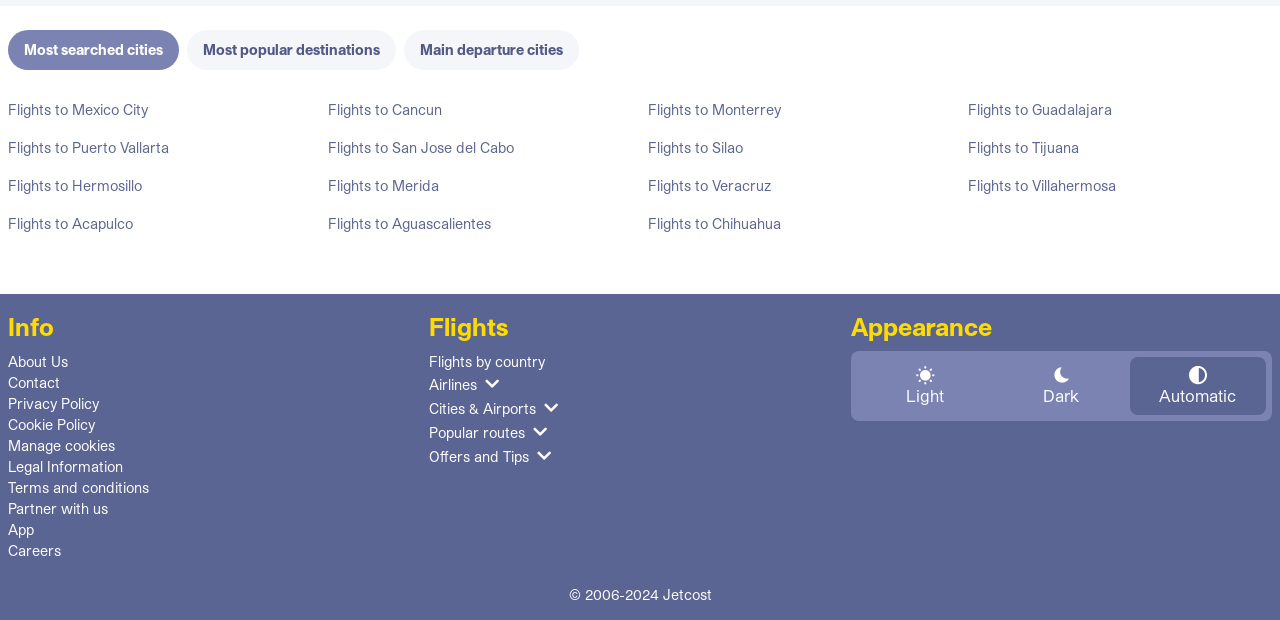Please determine the bounding box coordinates of the element to click on in order to accomplish the following task: "Get information about the website". Ensure the coordinates are four float numbers ranging from 0 to 1, i.e., [left, top, right, bottom].

[0.006, 0.566, 0.053, 0.6]